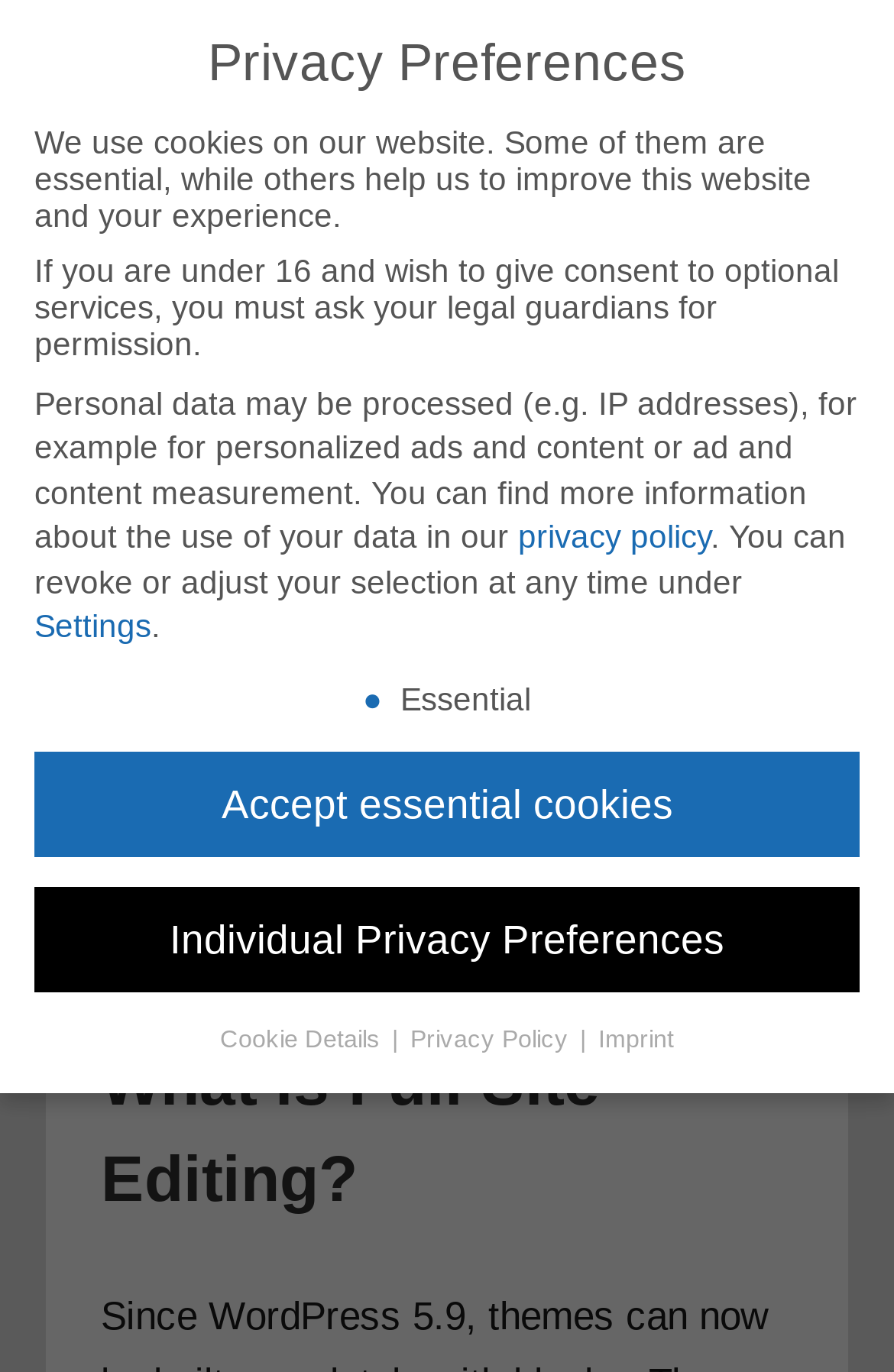Predict the bounding box for the UI component with the following description: "Accept essential cookies".

[0.038, 0.548, 0.962, 0.624]